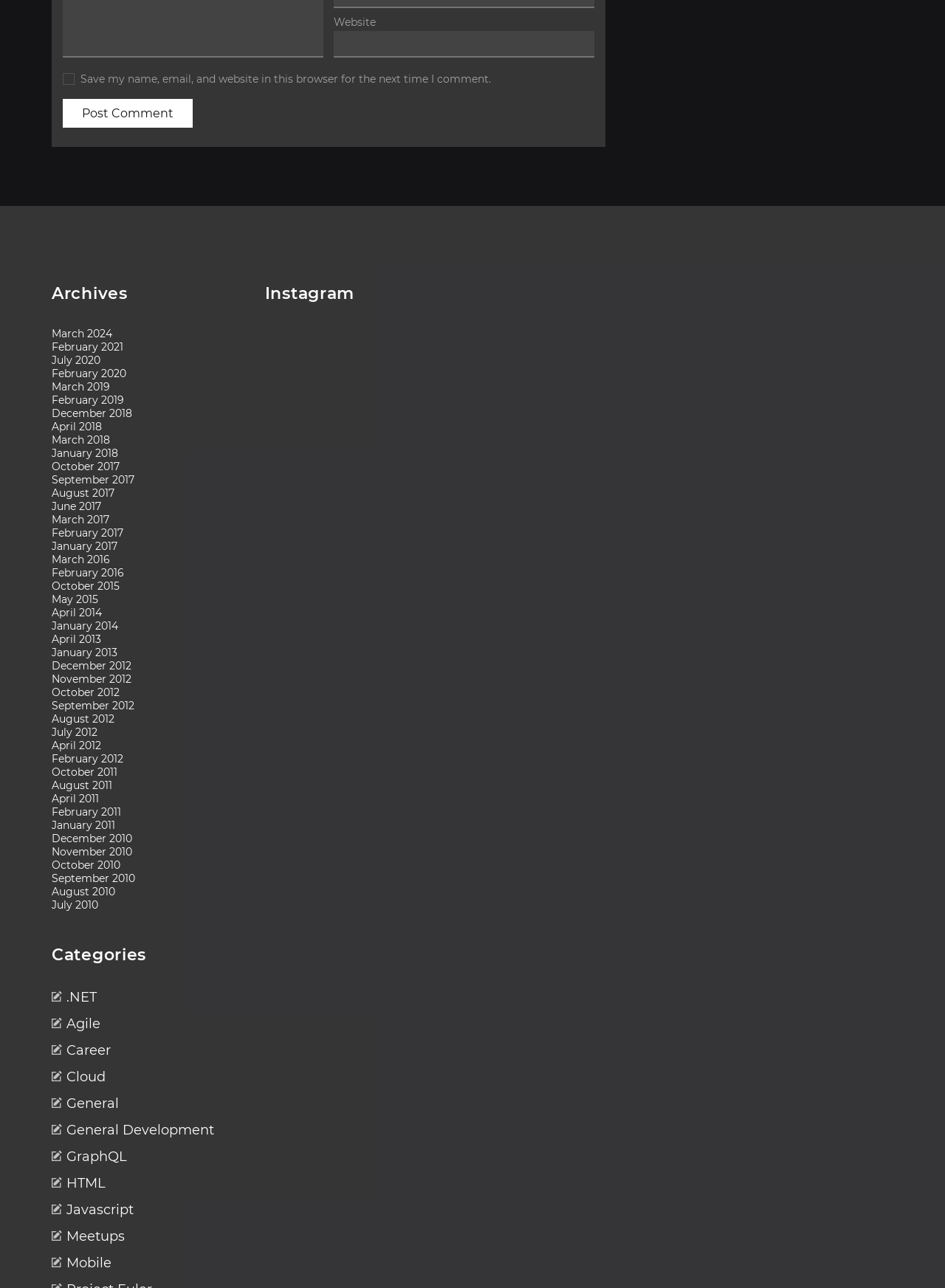Can you find the bounding box coordinates for the UI element given this description: "HTML"? Provide the coordinates as four float numbers between 0 and 1: [left, top, right, bottom].

[0.055, 0.91, 0.269, 0.93]